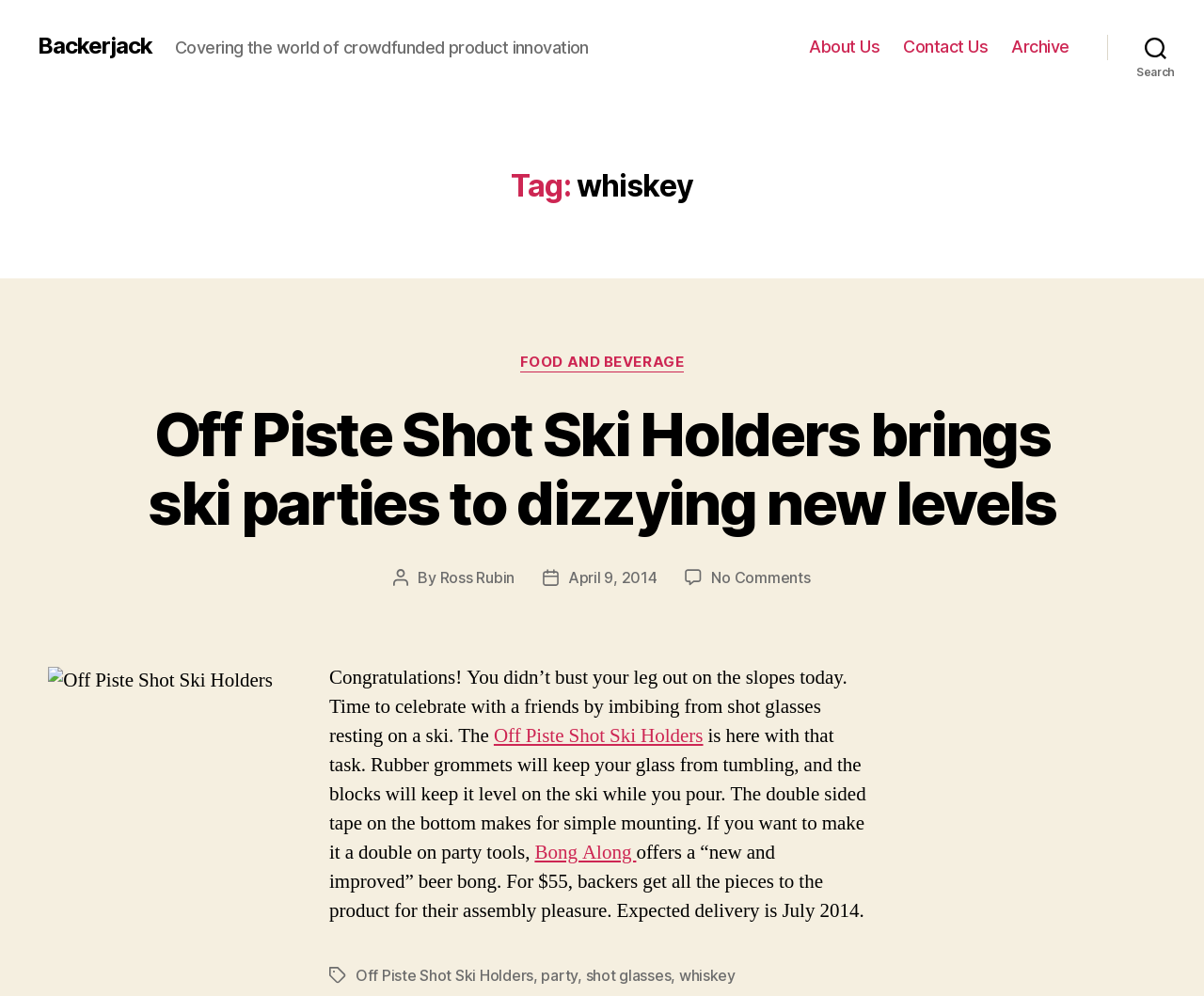What is the name of the product being described?
Using the image as a reference, deliver a detailed and thorough answer to the question.

I found the answer by looking at the heading of the article, which says 'Off Piste Shot Ski Holders brings ski parties to dizzying new levels'. This is the name of the product being described.